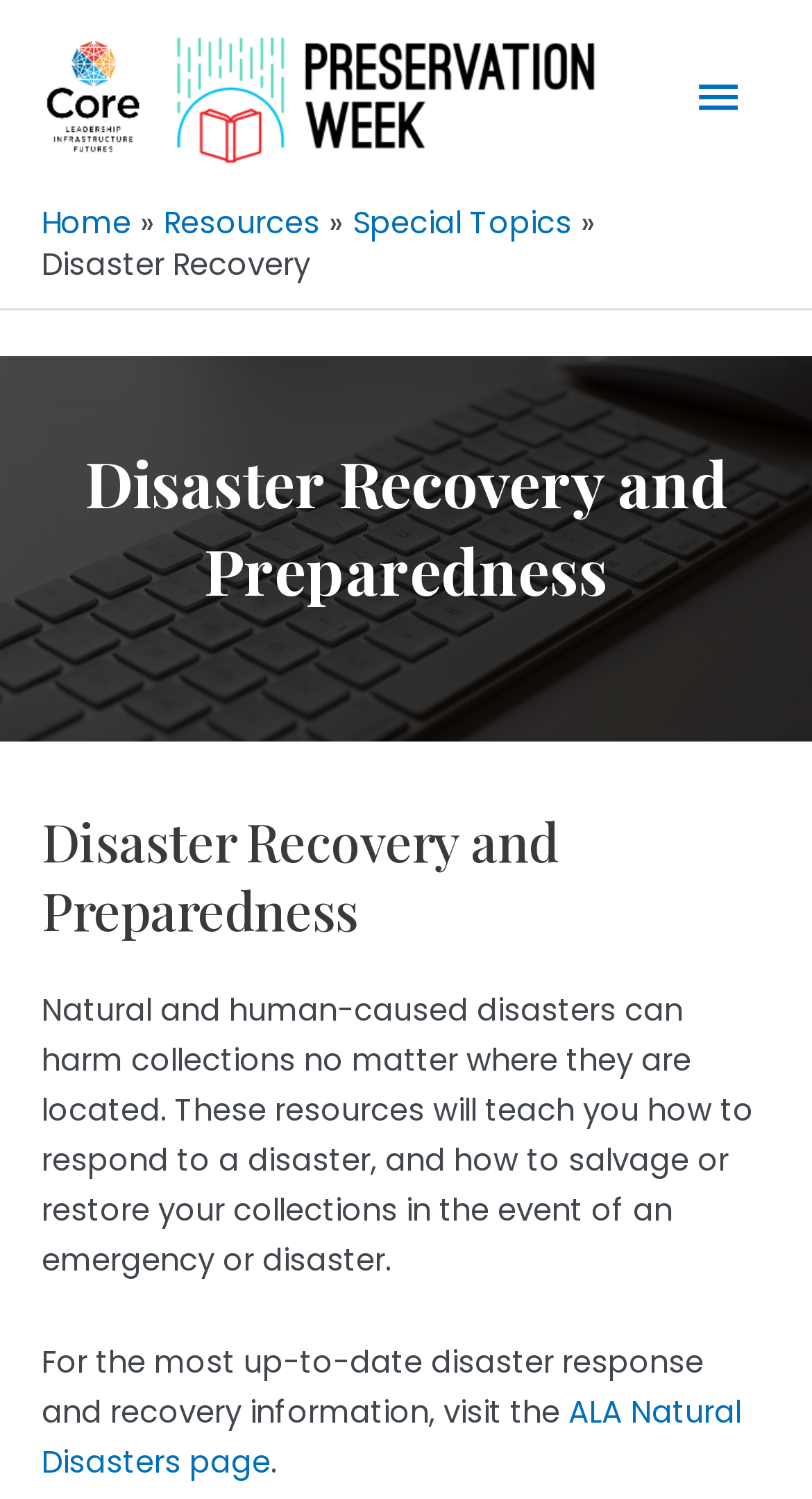Use the details in the image to answer the question thoroughly: 
What is the recommended page for the most up-to-date disaster response and recovery information?

According to the static text, for the most up-to-date disaster response and recovery information, visitors should visit the ALA Natural Disasters page, which is linked on this webpage.